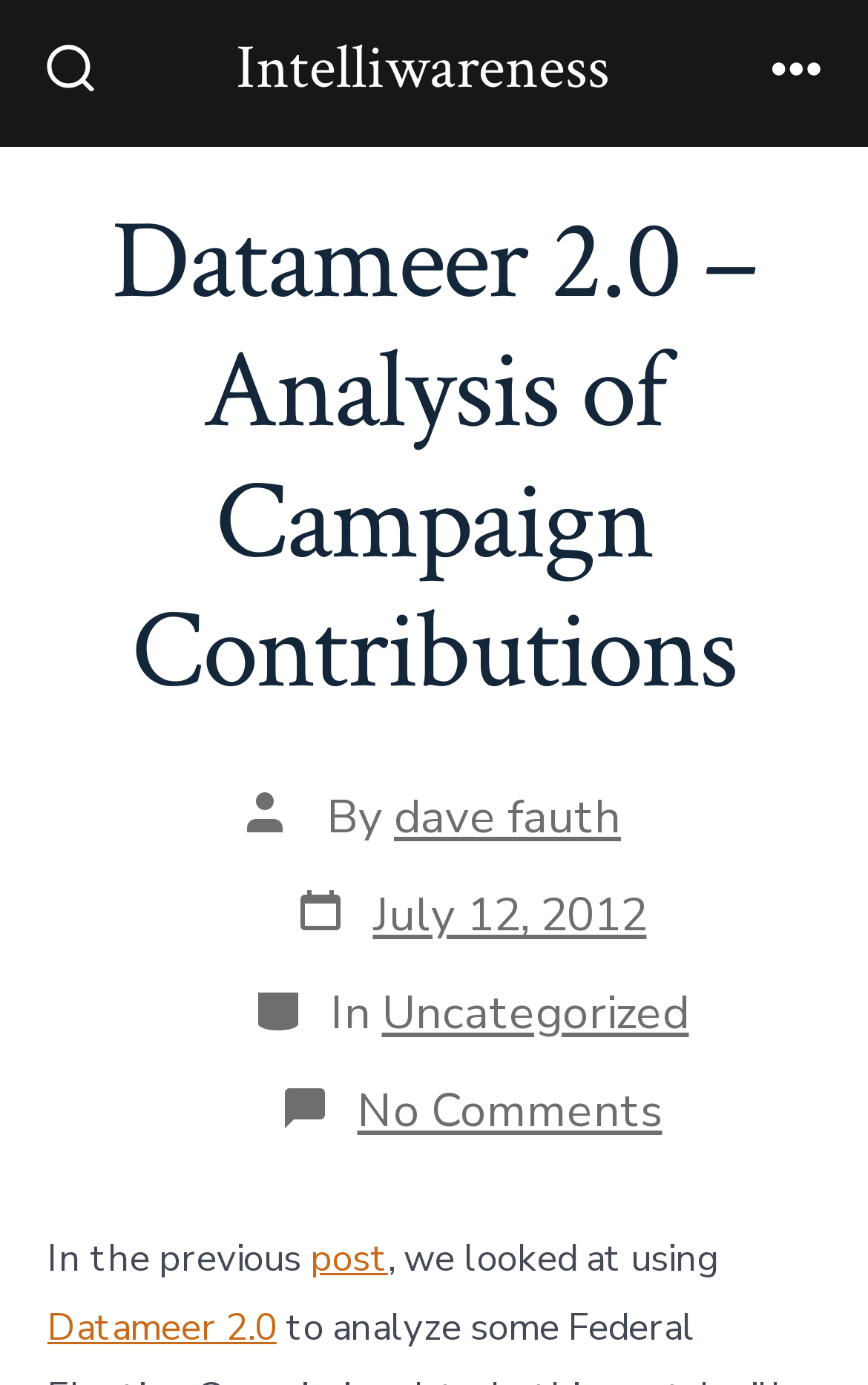Determine the bounding box coordinates for the UI element matching this description: "Post date July 12, 2012".

[0.337, 0.639, 0.745, 0.683]